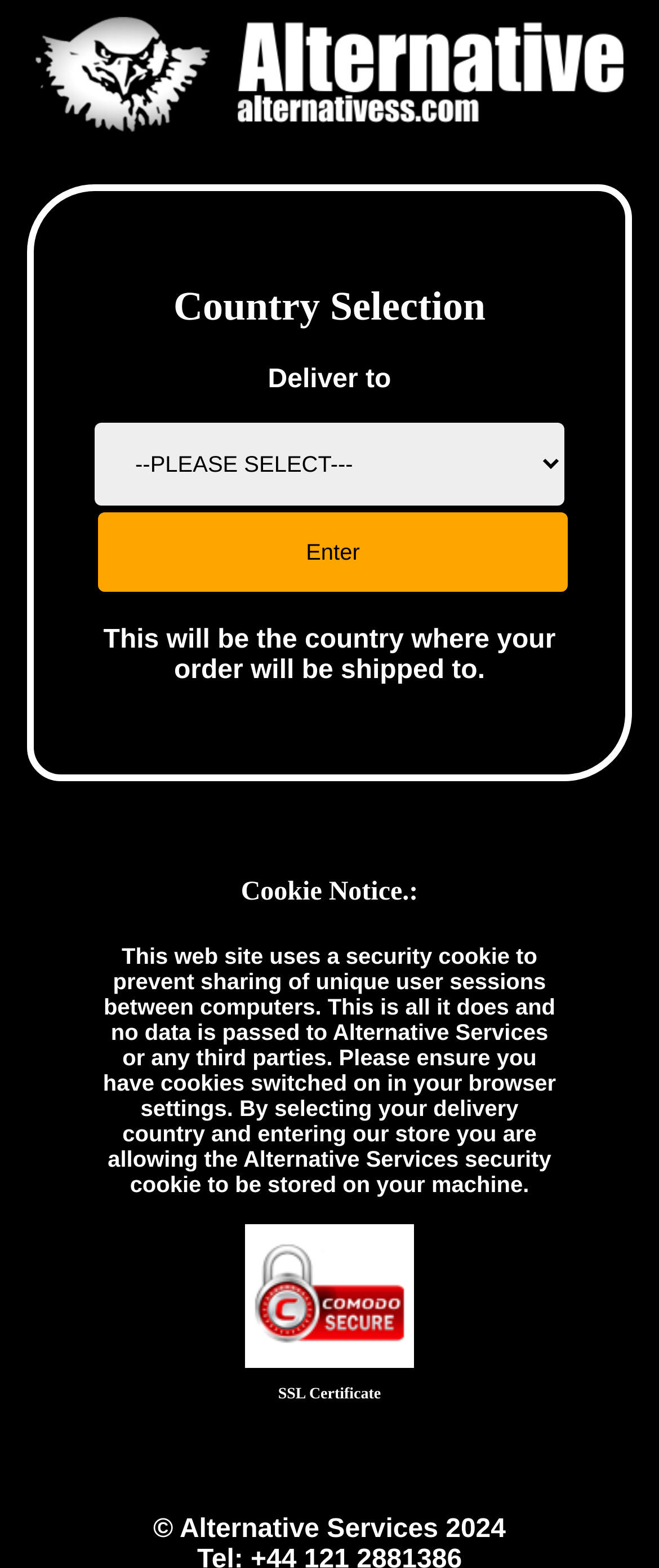Given the element description parent_node: --PLEASE SELECT--- name="button" value="Enter", predict the bounding box coordinates for the UI element in the webpage screenshot. The format should be (top-left x, top-left y, bottom-right x, bottom-right y), and the values should be between 0 and 1.

[0.149, 0.326, 0.862, 0.377]